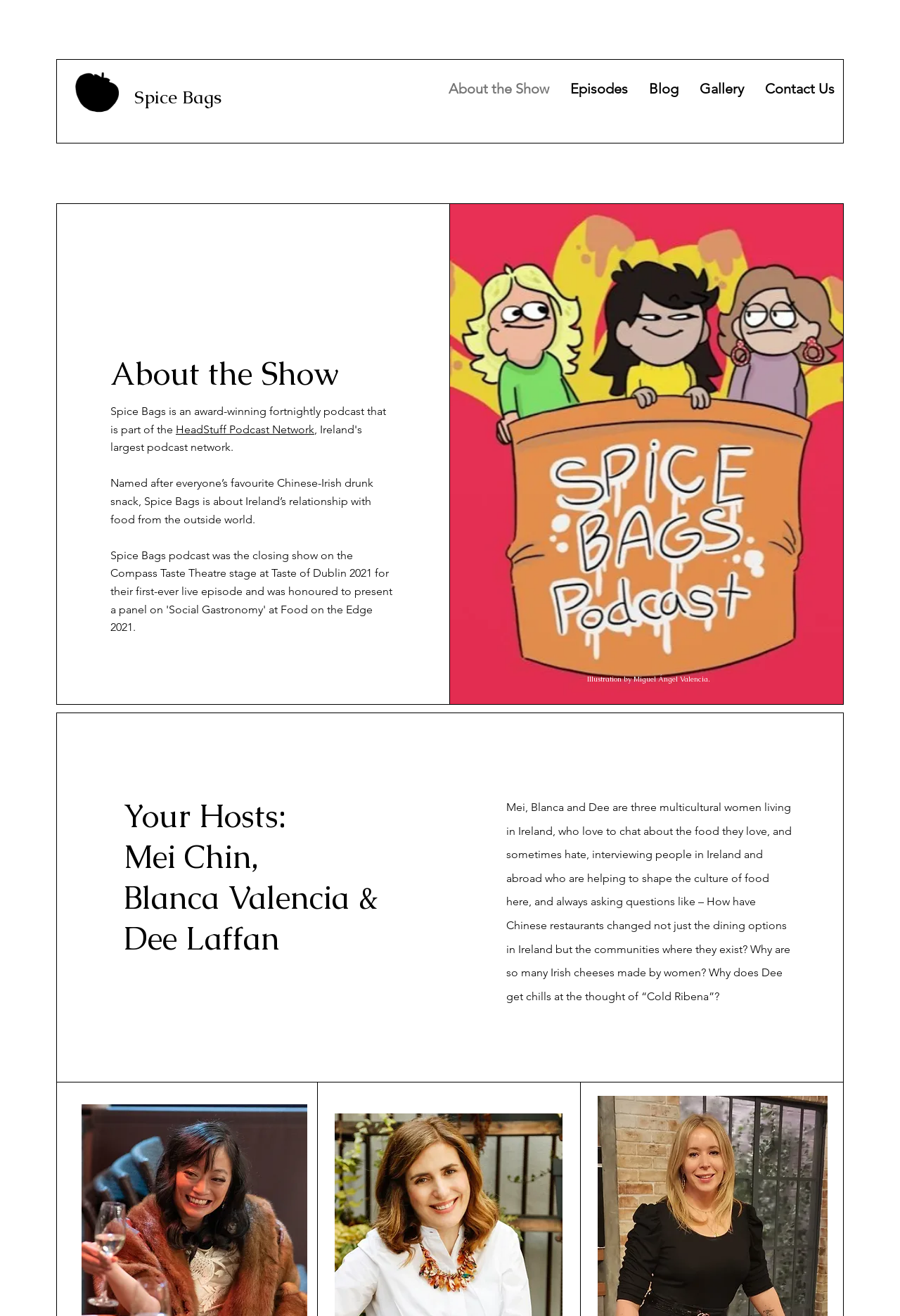Identify the bounding box of the UI component described as: "Gallery".

[0.766, 0.054, 0.838, 0.081]